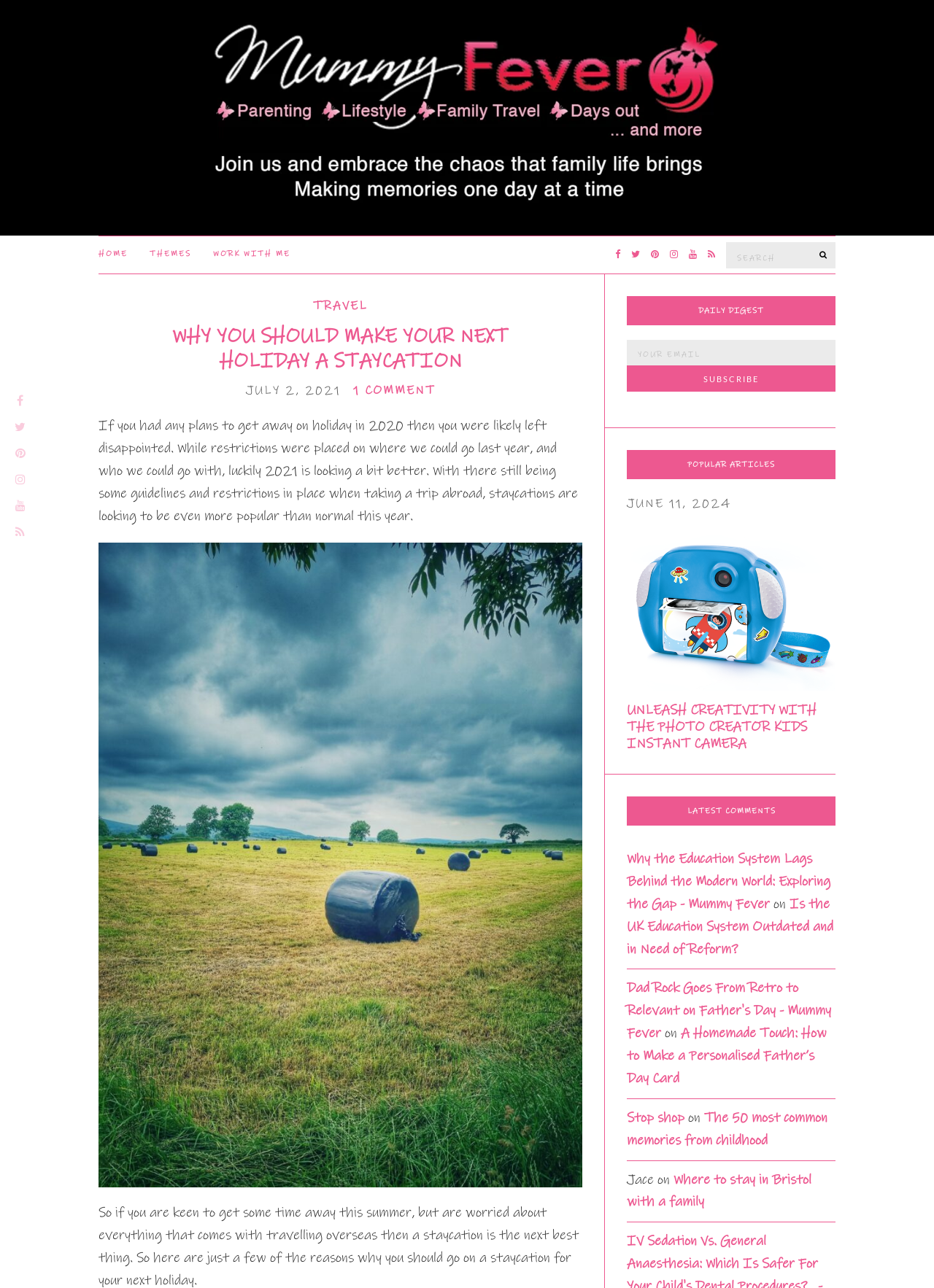Determine the bounding box for the UI element that matches this description: "value="Subscribe"".

[0.671, 0.284, 0.895, 0.304]